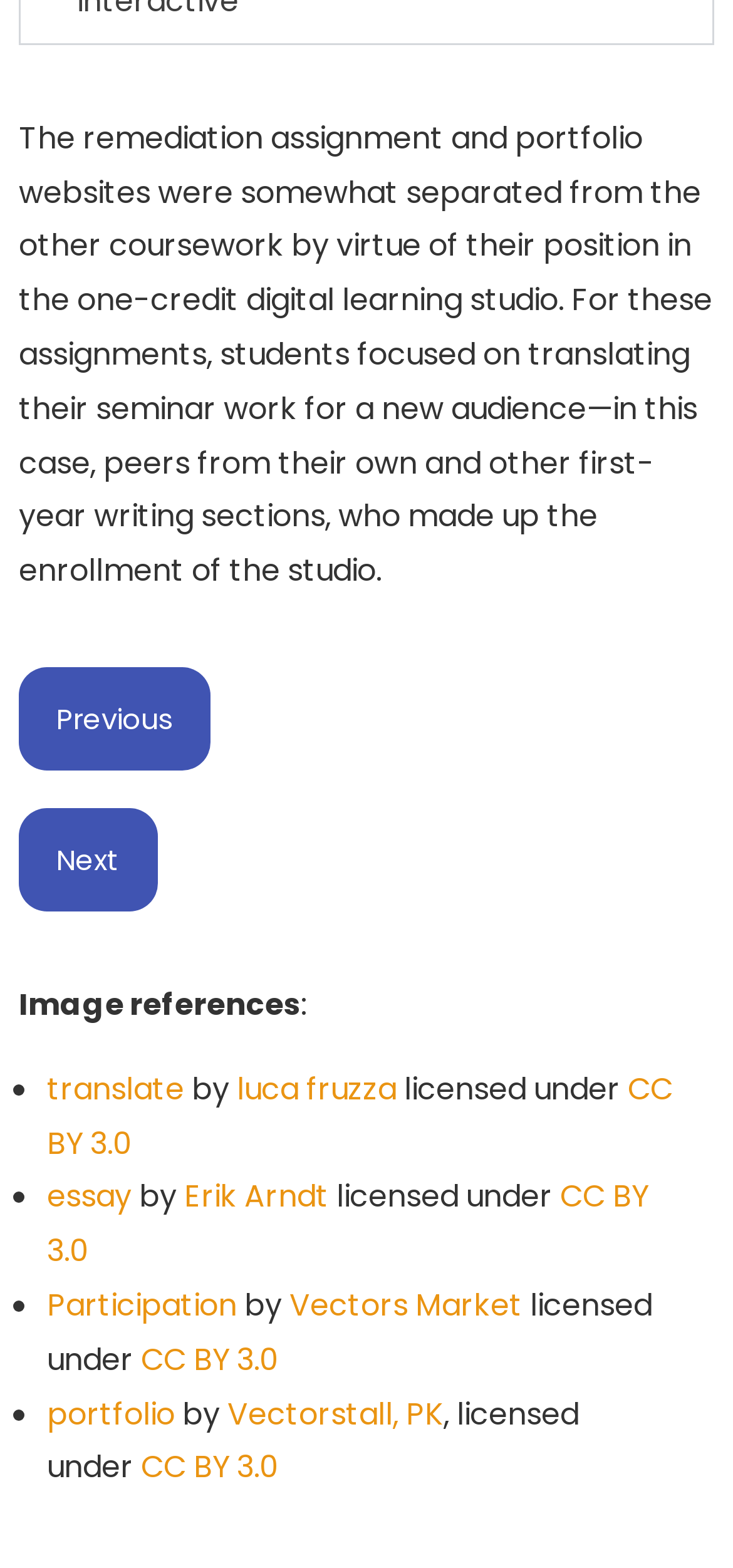Please specify the bounding box coordinates of the clickable section necessary to execute the following command: "go to previous page".

[0.026, 0.426, 0.287, 0.491]